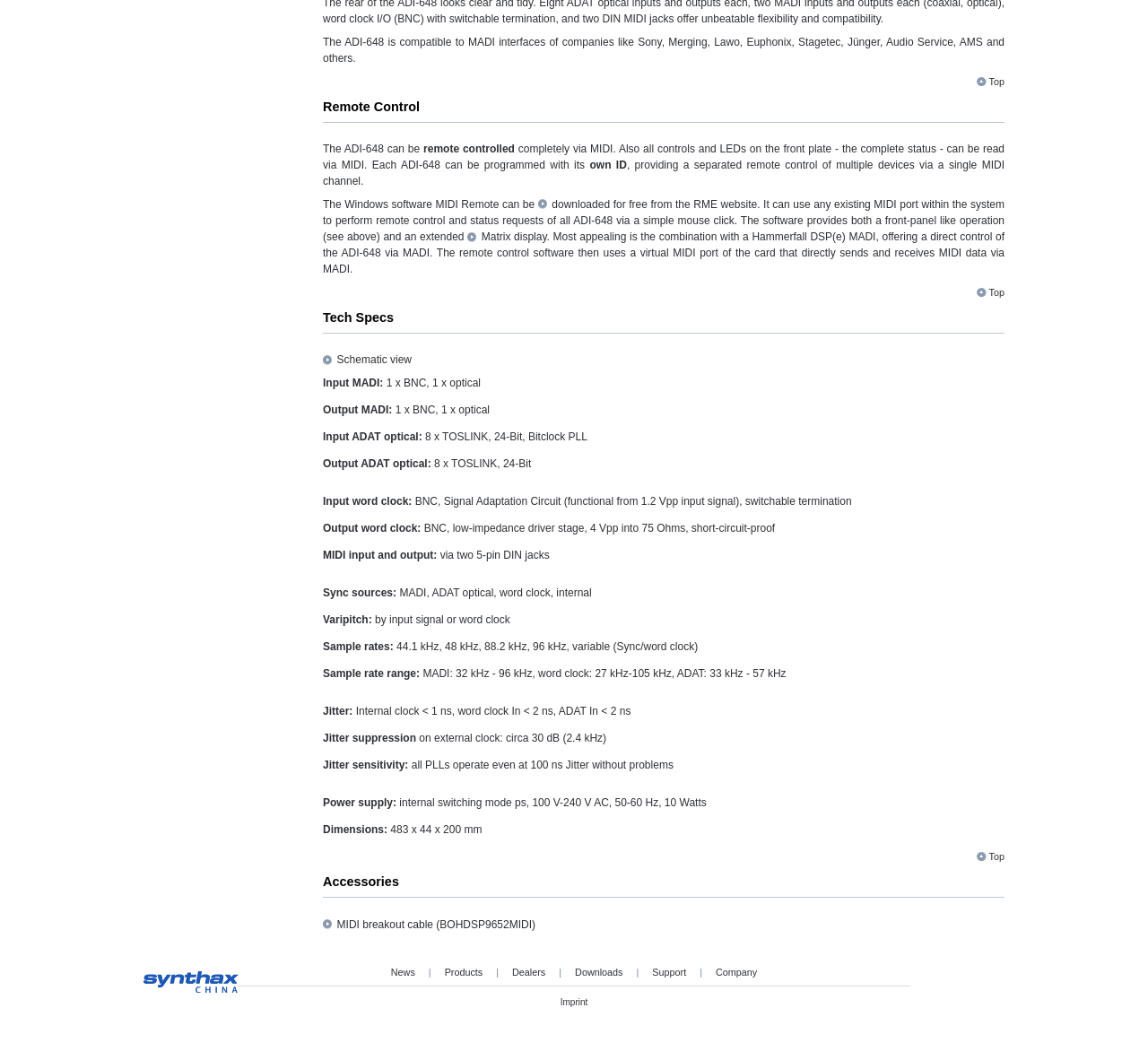Identify the bounding box coordinates for the region of the element that should be clicked to carry out the instruction: "Go to the Esports & Gaming page". The bounding box coordinates should be four float numbers between 0 and 1, i.e., [left, top, right, bottom].

None